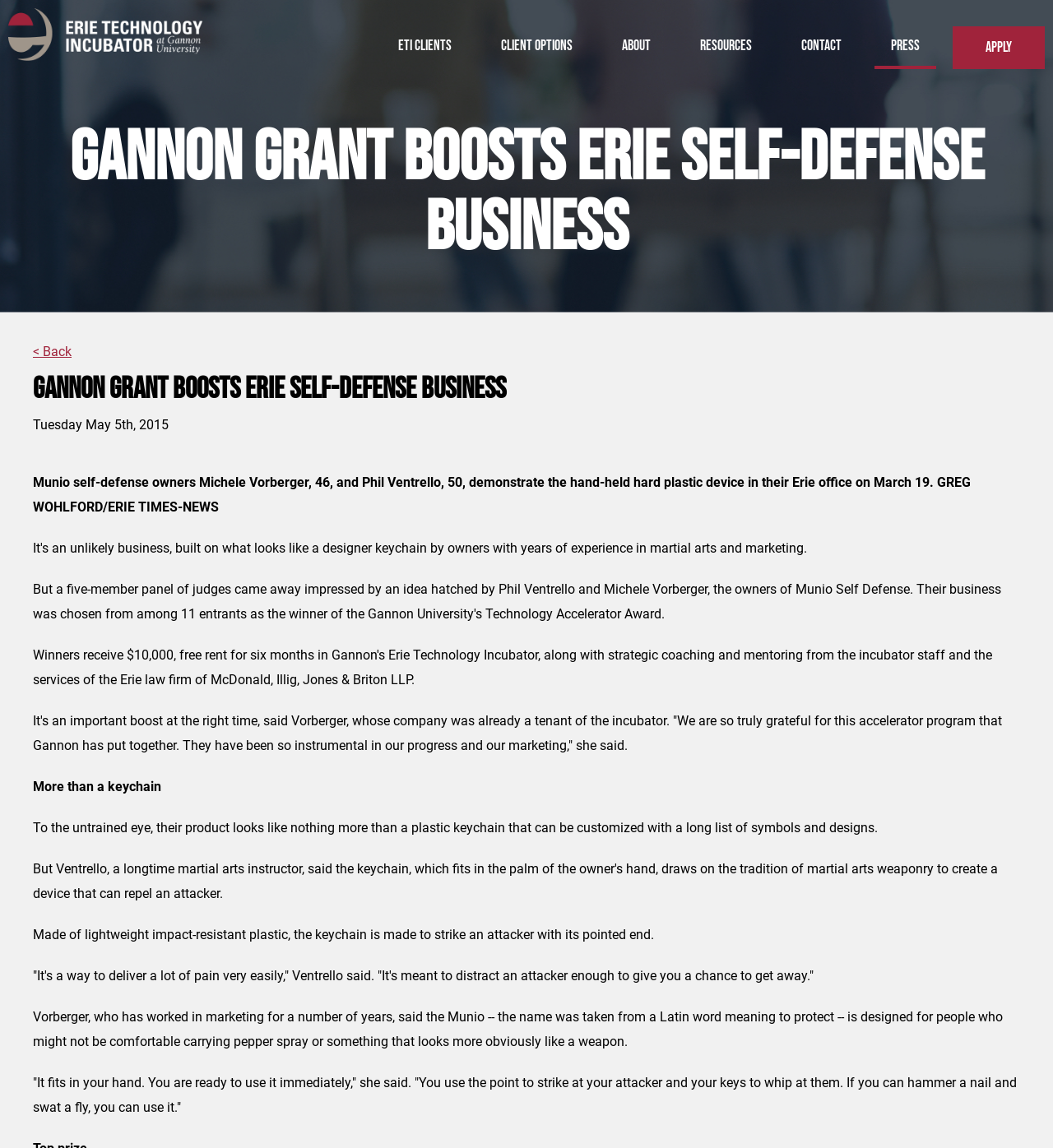Given the content of the image, can you provide a detailed answer to the question?
What is the name of the self-defense business?

The name of the self-defense business is mentioned in the article as Munio, which is derived from a Latin word meaning to protect.